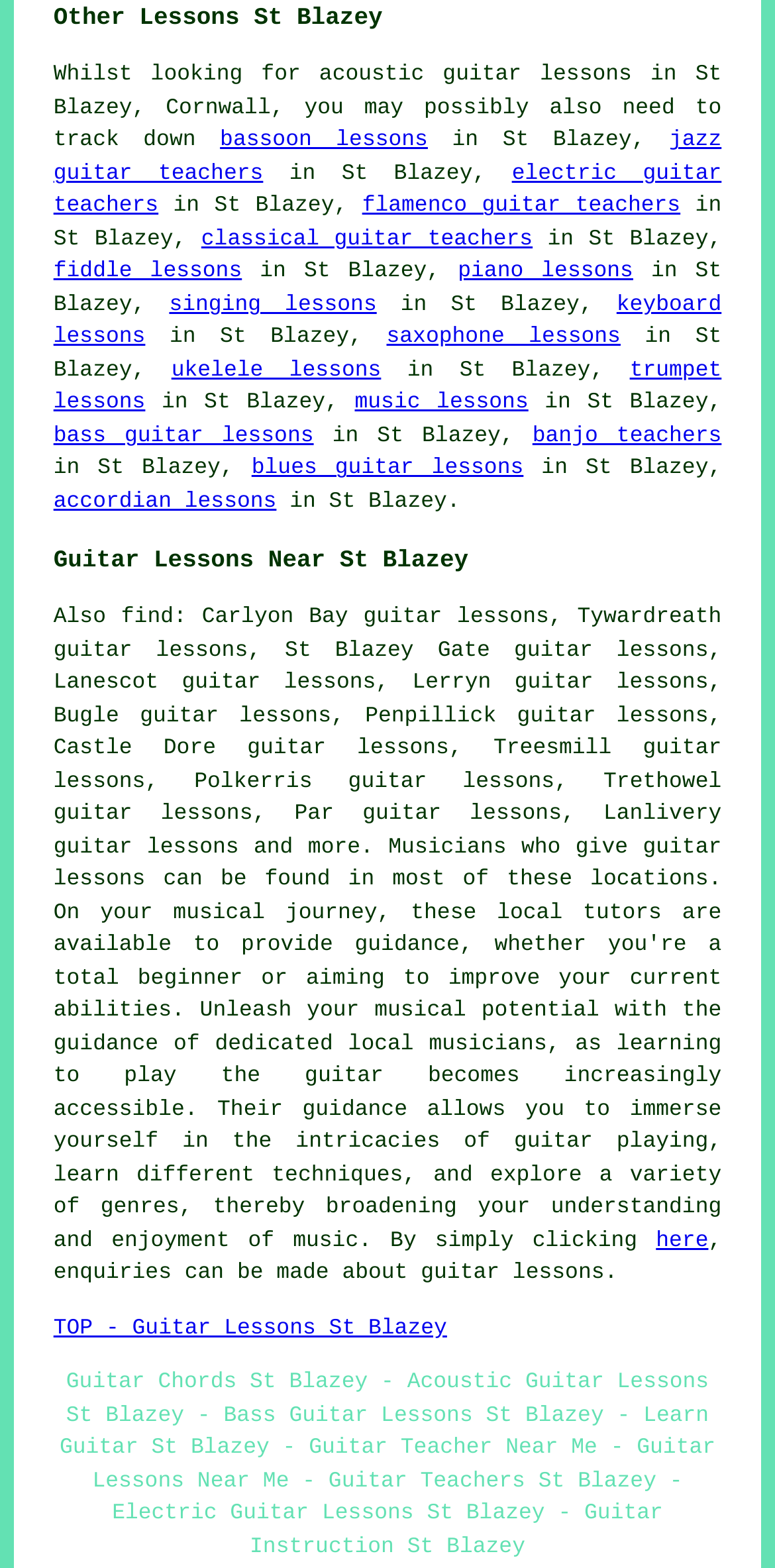Please identify the bounding box coordinates of the element on the webpage that should be clicked to follow this instruction: "find jazz guitar teachers". The bounding box coordinates should be given as four float numbers between 0 and 1, formatted as [left, top, right, bottom].

[0.069, 0.083, 0.931, 0.119]